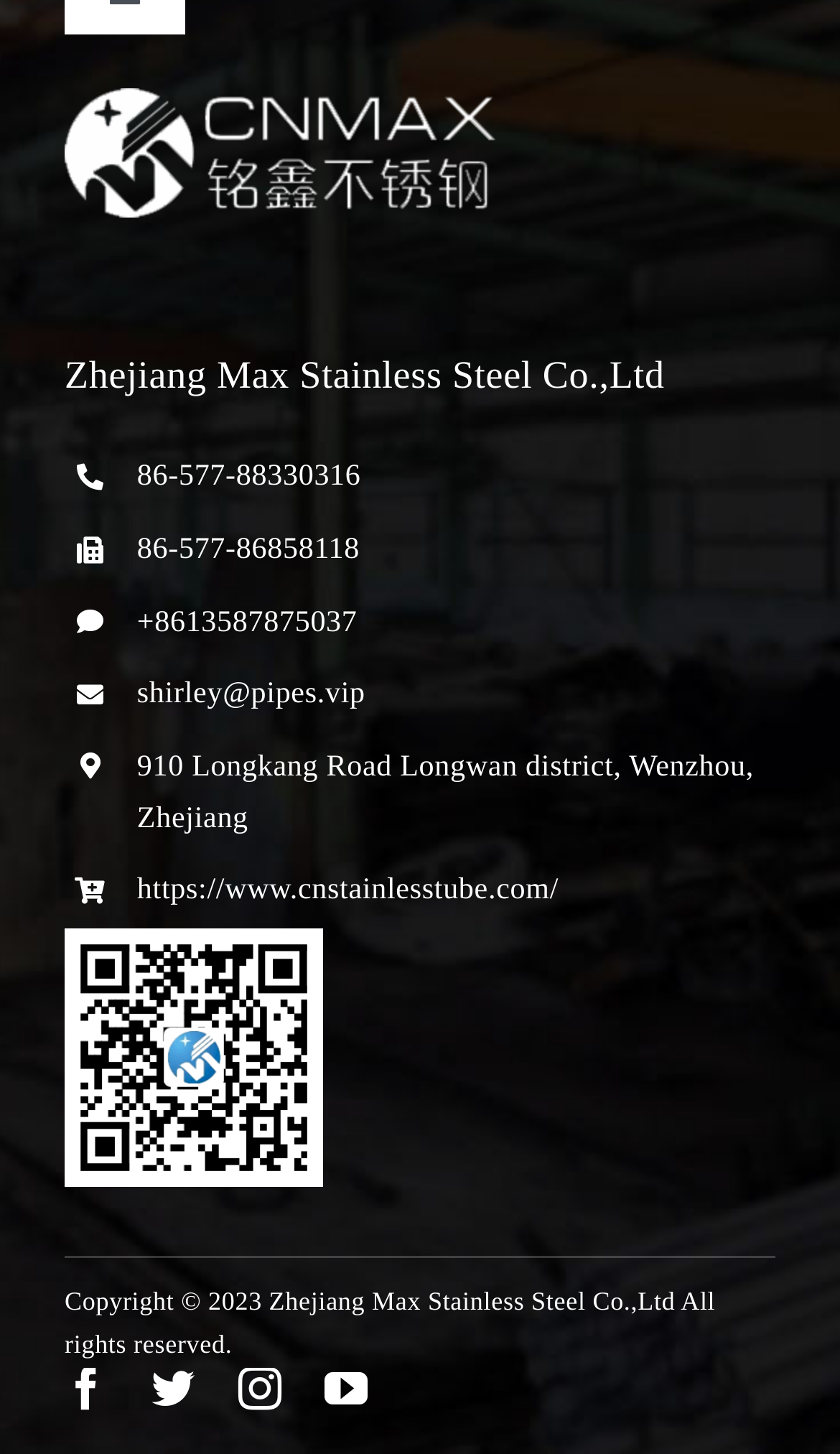Locate the bounding box coordinates of the clickable region to complete the following instruction: "Click 'Menu' button."

None